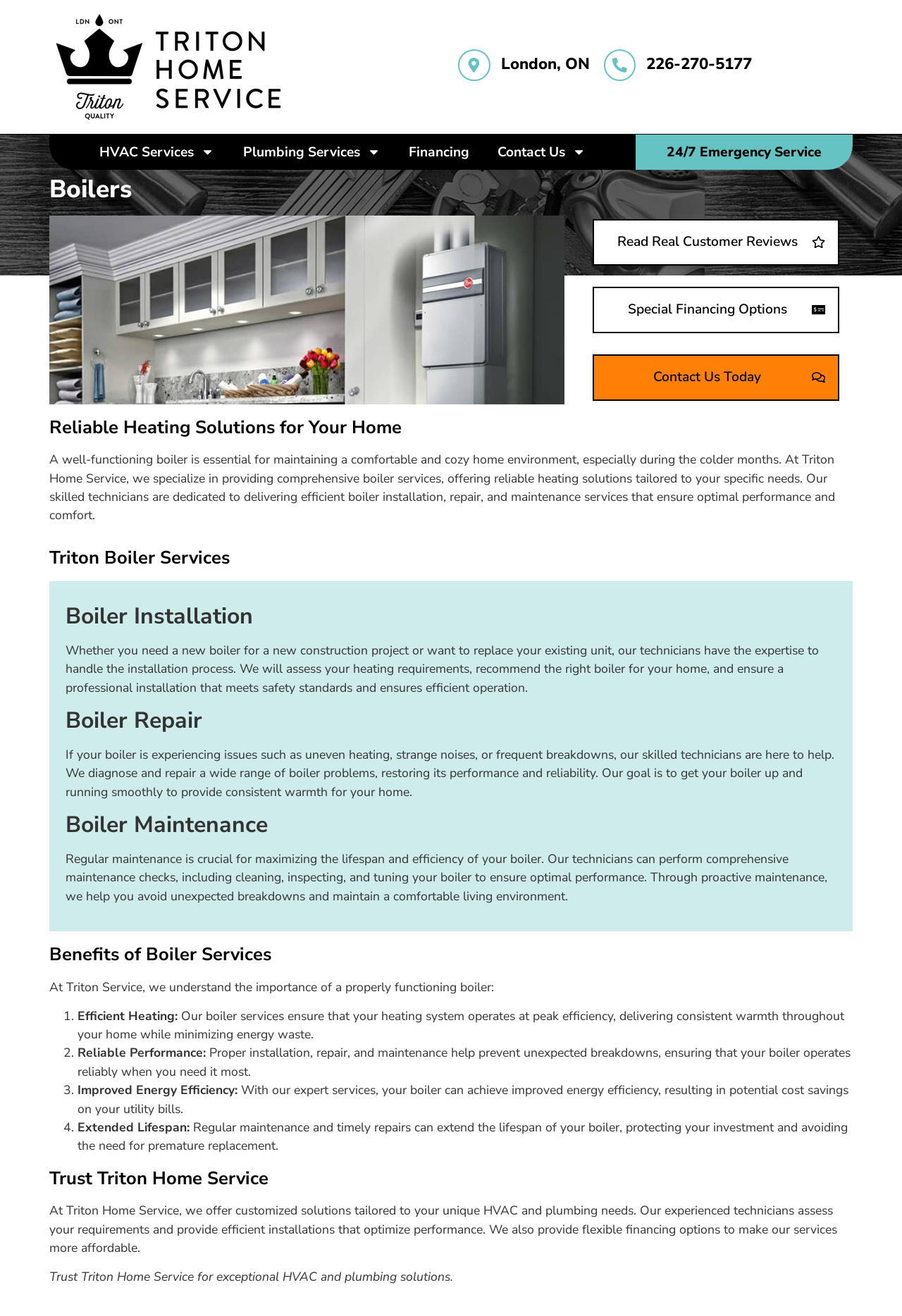Please give a succinct answer to the question in one word or phrase:
What is the company name?

Triton Home Service